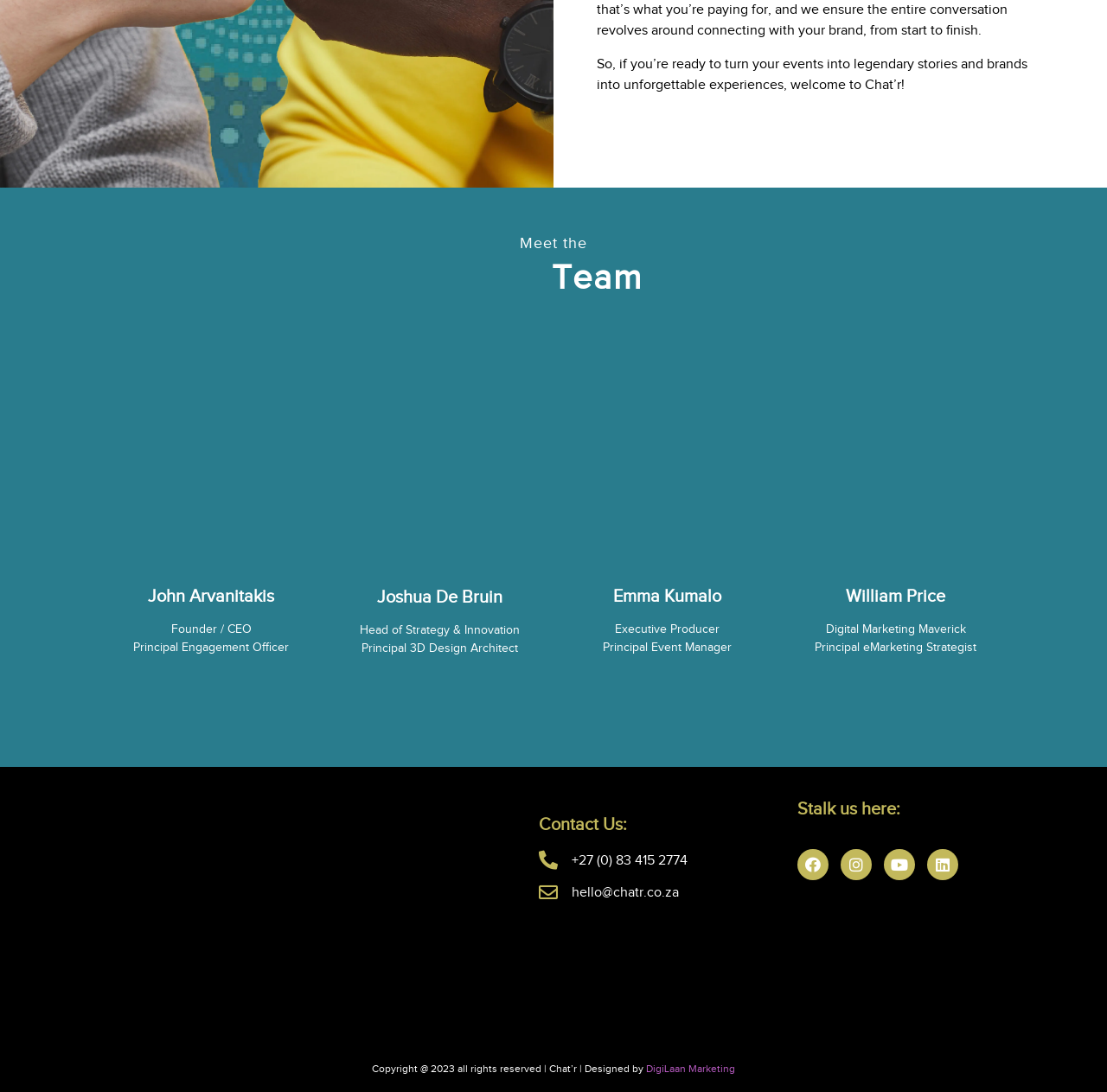Bounding box coordinates are given in the format (top-left x, top-left y, bottom-right x, bottom-right y). All values should be floating point numbers between 0 and 1. Provide the bounding box coordinate for the UI element described as: Youtube

[0.798, 0.778, 0.827, 0.806]